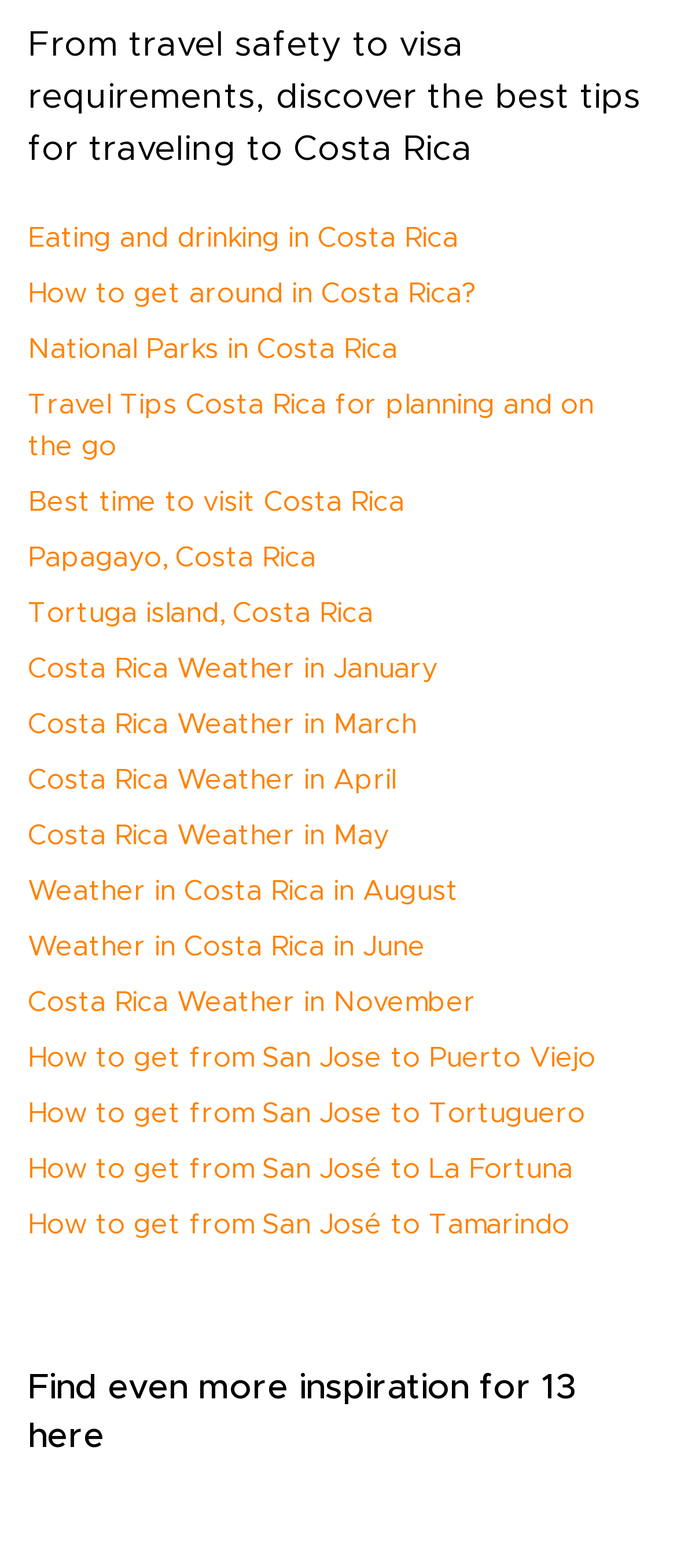Answer succinctly with a single word or phrase:
How many national parks are mentioned on the webpage?

1